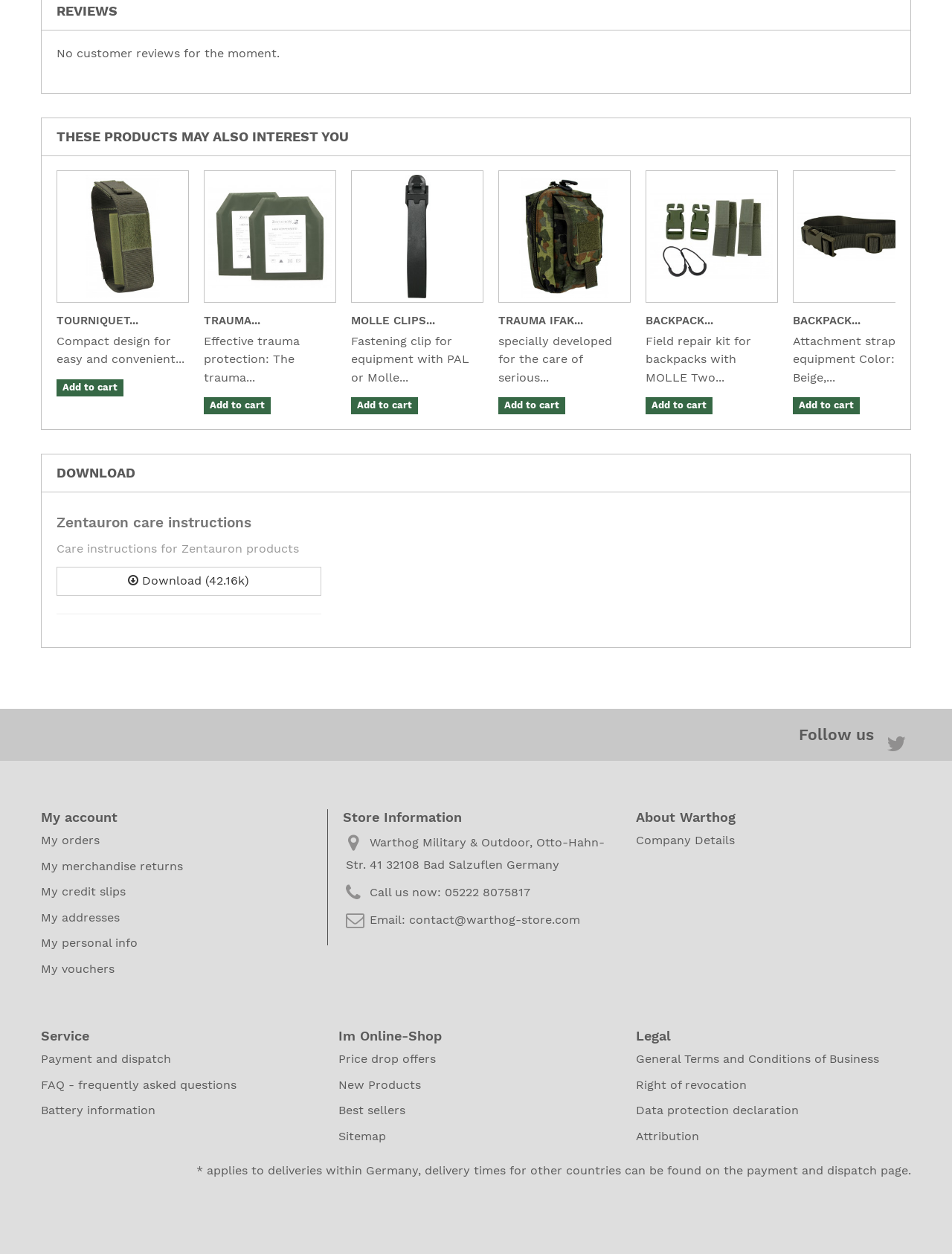Show the bounding box coordinates of the region that should be clicked to follow the instruction: "View product details of Tourniquet holster for CAT, SOF, SKALA, RAT's."

[0.059, 0.136, 0.198, 0.241]